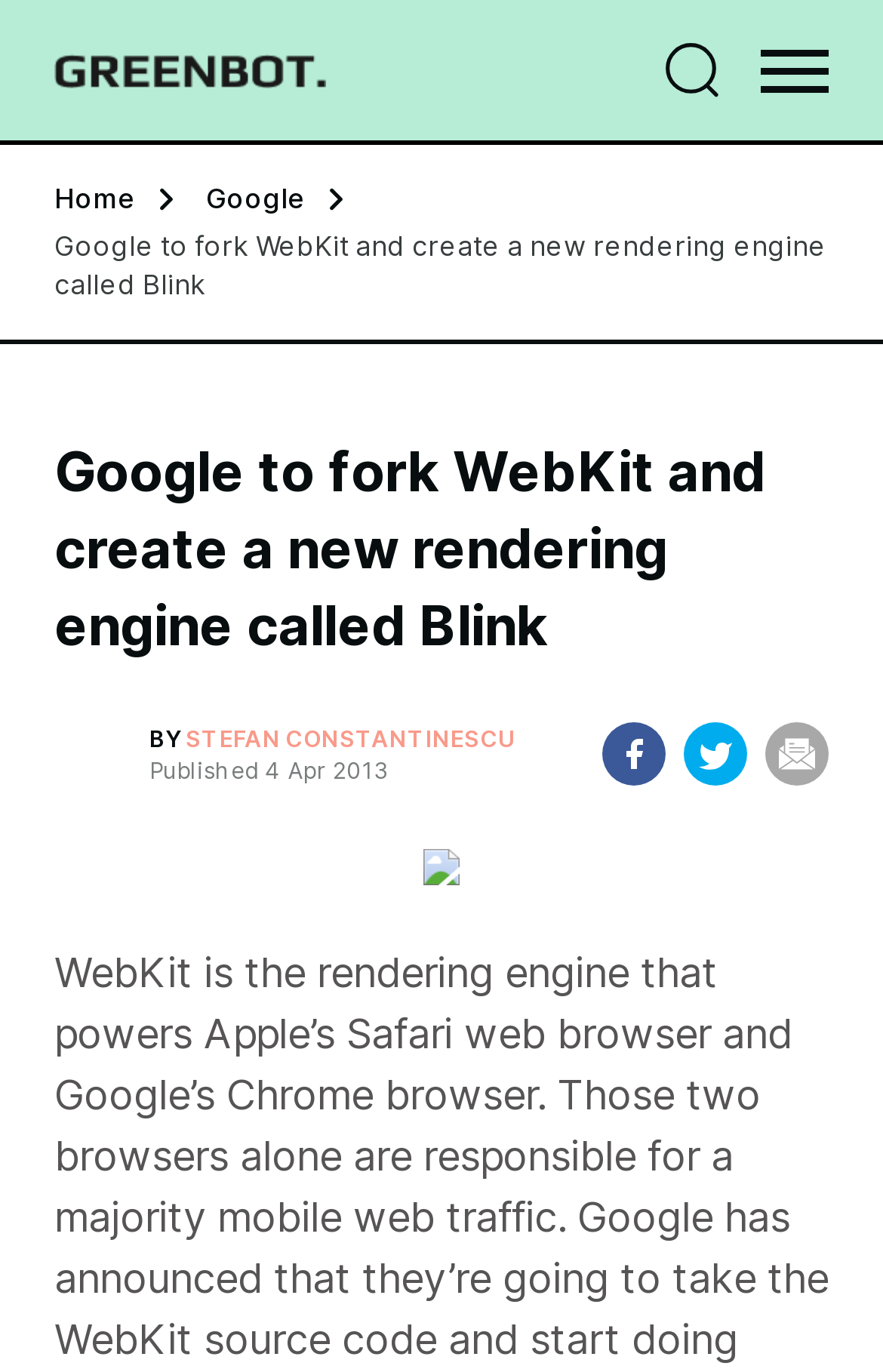Is there an image on the webpage?
Answer the question with as much detail as possible.

I found an image element with an empty text, which is located below the social media sharing links, indicating the presence of an image on the webpage.